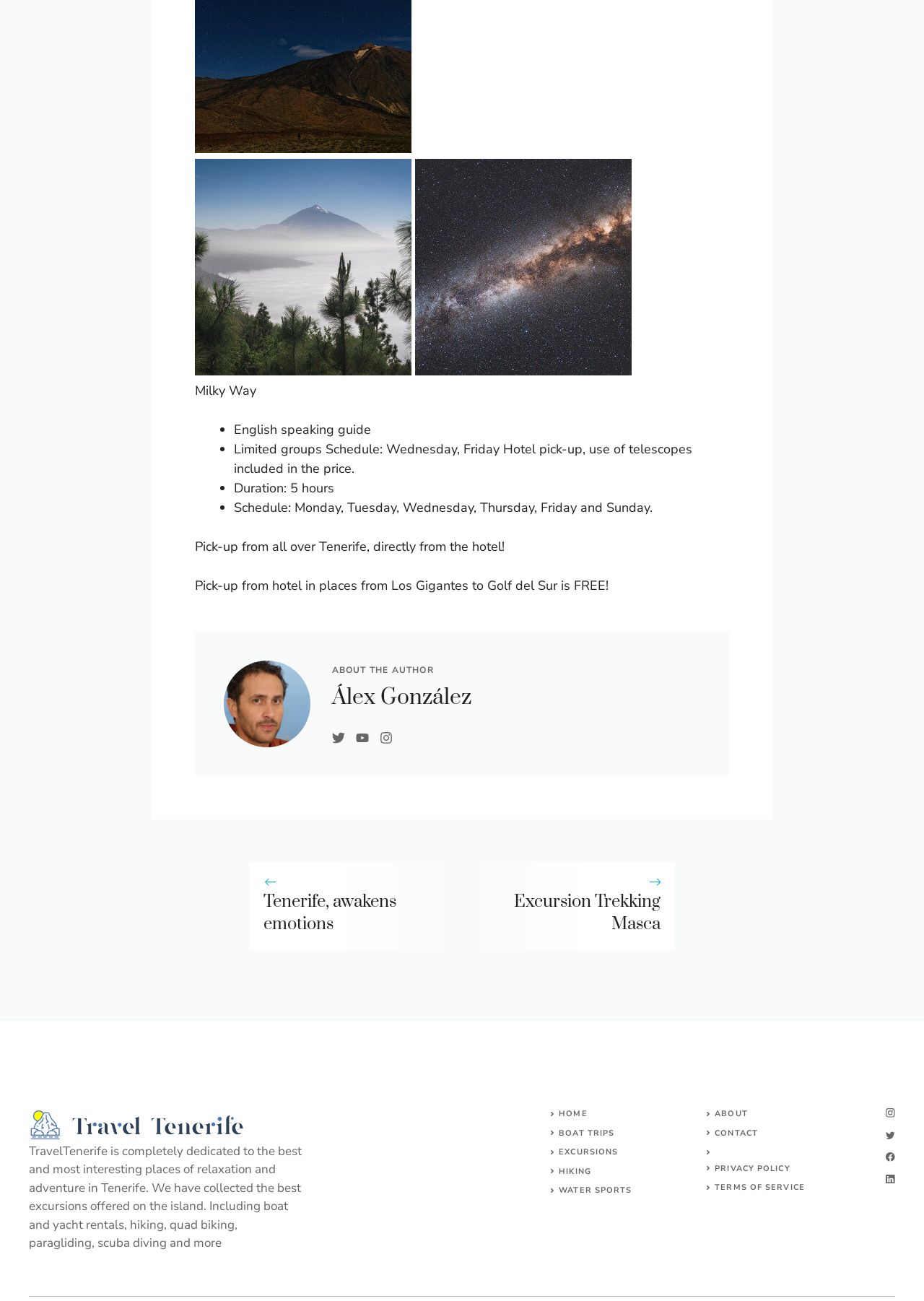Predict the bounding box of the UI element that fits this description: "WATER SPORTS".

[0.605, 0.911, 0.684, 0.919]